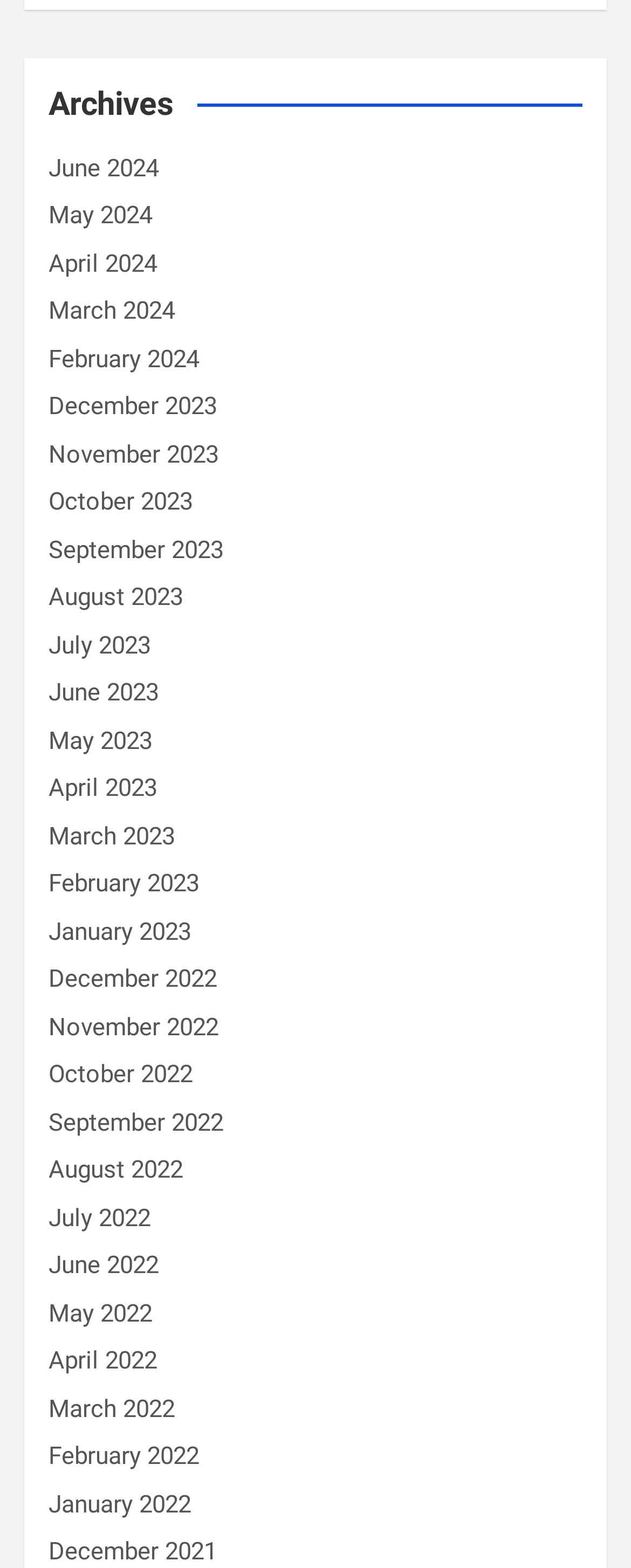Determine the coordinates of the bounding box that should be clicked to complete the instruction: "go to May 2023 archives". The coordinates should be represented by four float numbers between 0 and 1: [left, top, right, bottom].

[0.077, 0.463, 0.241, 0.481]